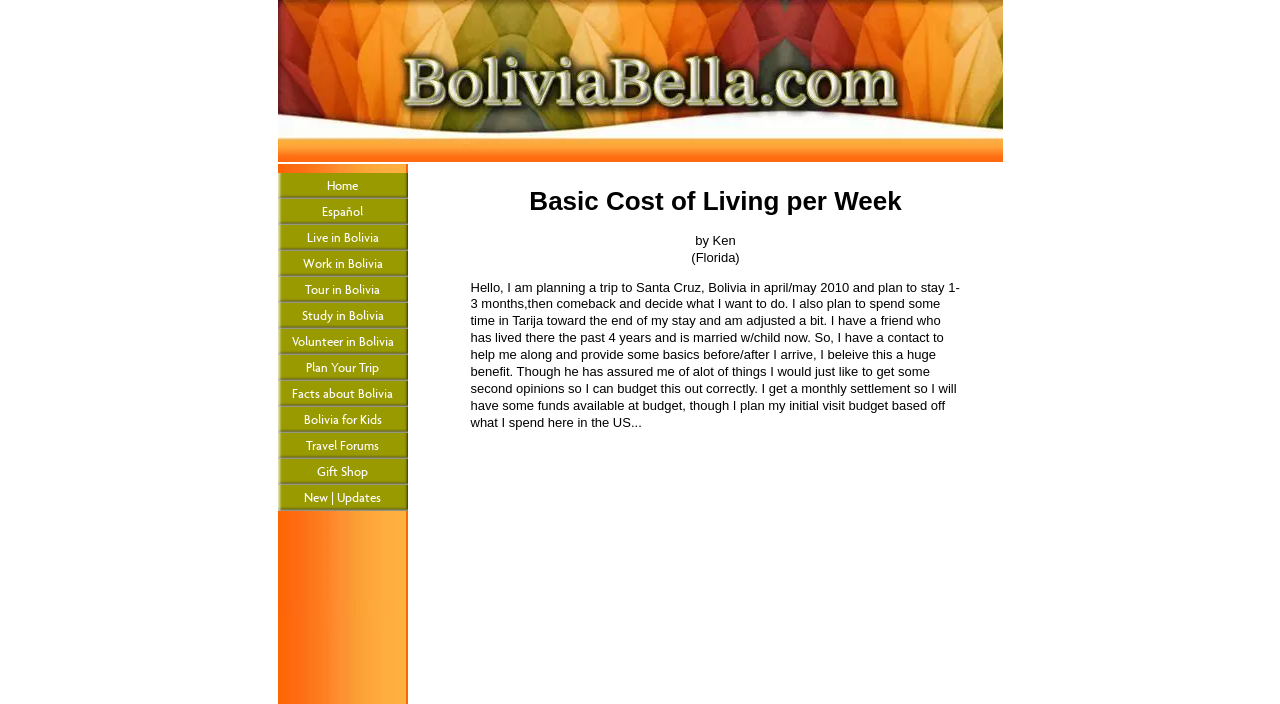Please specify the bounding box coordinates of the area that should be clicked to accomplish the following instruction: "Read about 'Live in Bolivia'". The coordinates should consist of four float numbers between 0 and 1, i.e., [left, top, right, bottom].

[0.217, 0.32, 0.318, 0.357]